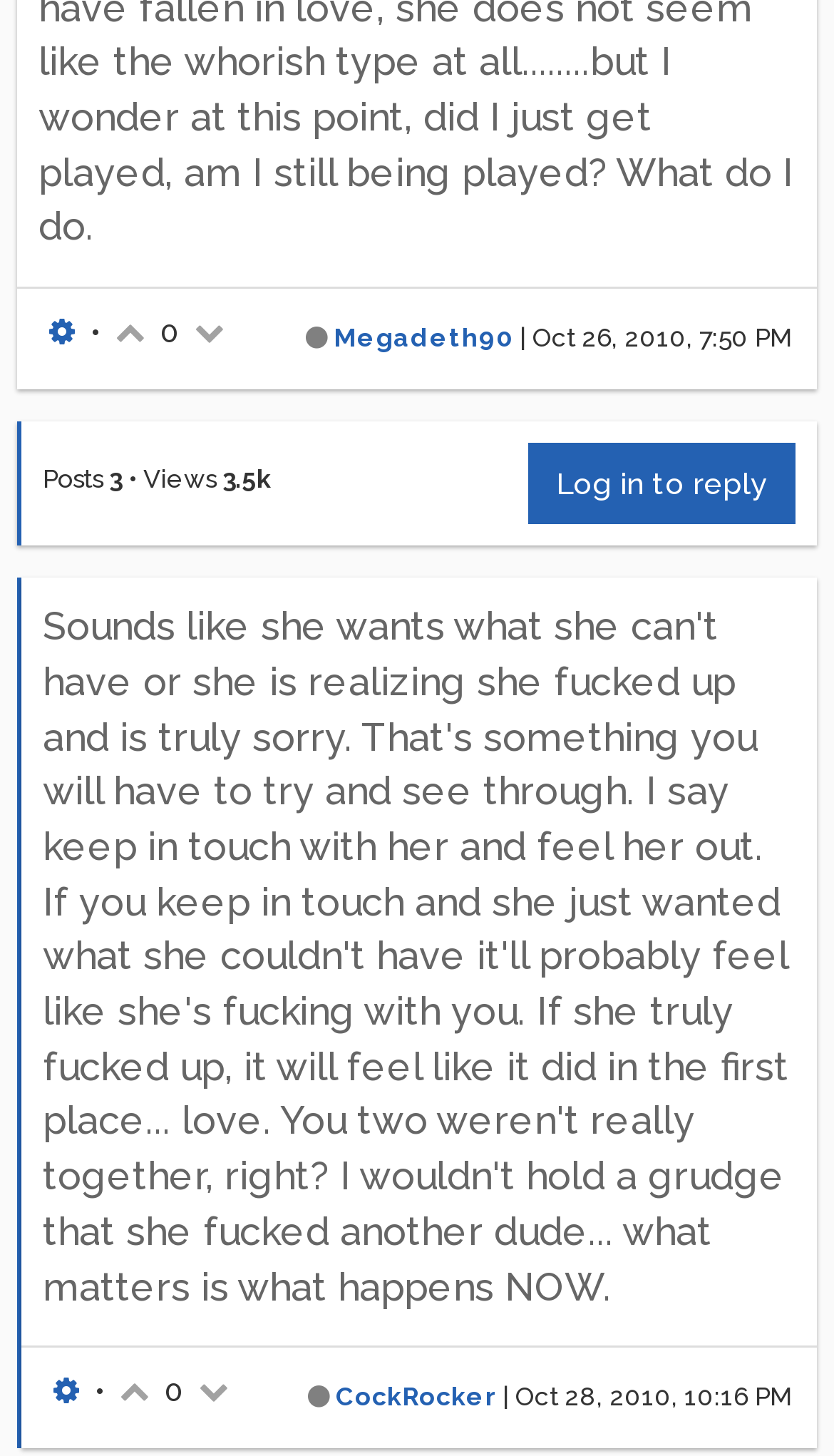Please provide a comprehensive response to the question based on the details in the image: What is the username of the first poster?

I found the username by looking at the link element with the text 'Megadeth90' which is located at the top of the webpage, indicating that it is the username of the first poster.